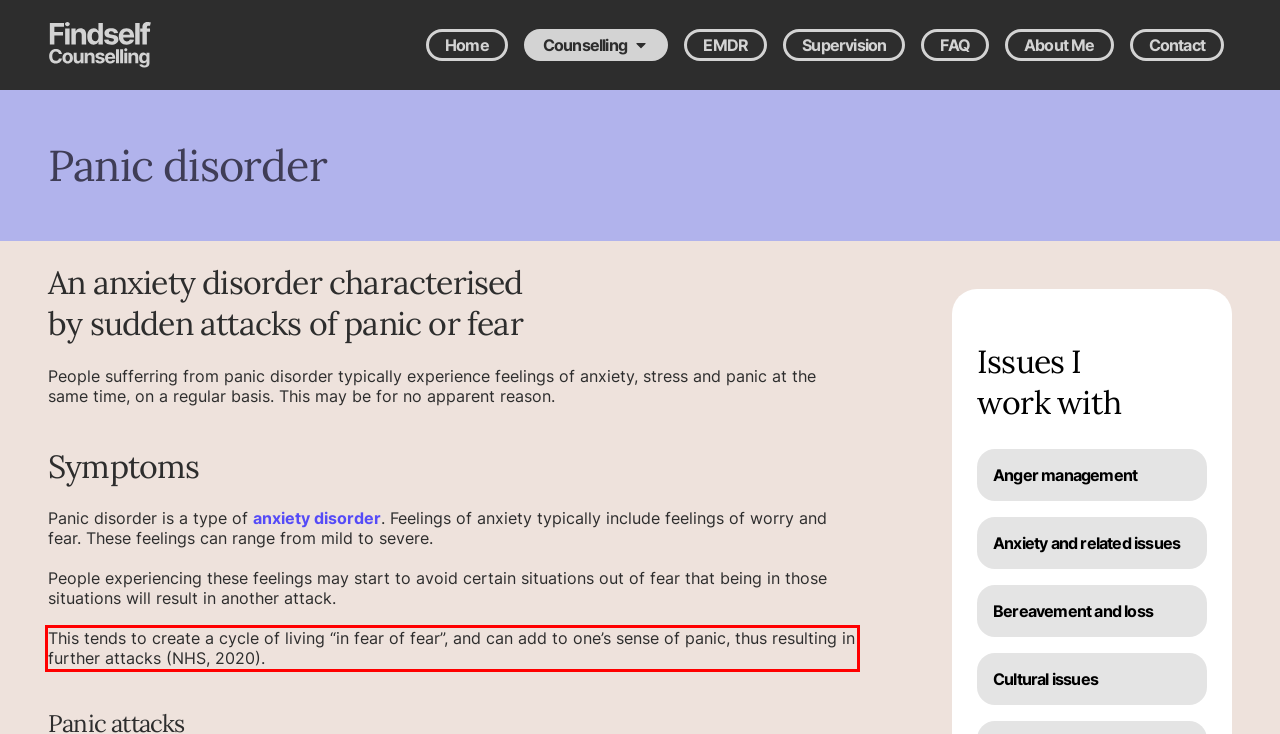Please recognize and transcribe the text located inside the red bounding box in the webpage image.

This tends to create a cycle of living “in fear of fear”, and can add to one’s sense of panic, thus resulting in further attacks (NHS, 2020).